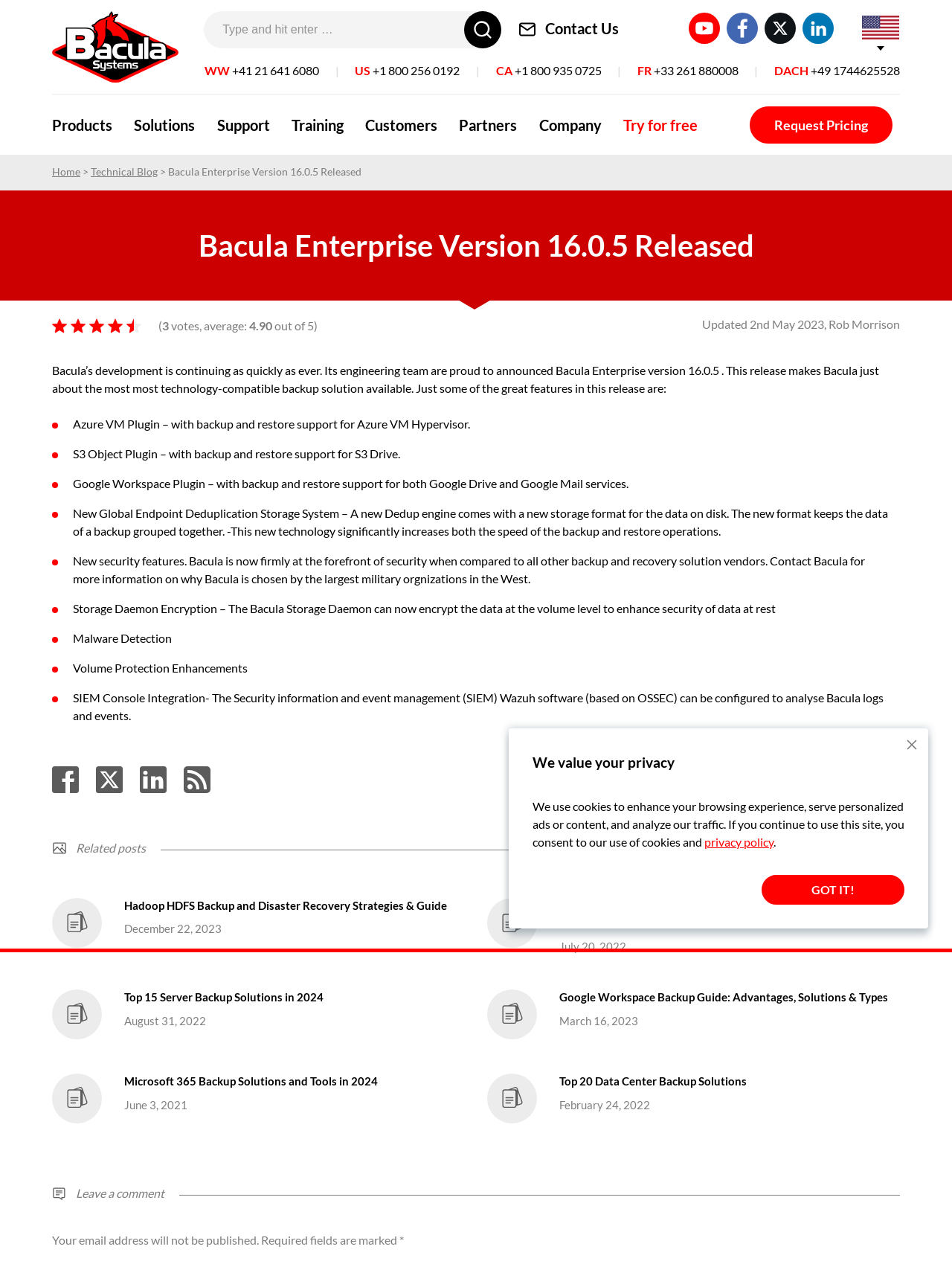Please provide a detailed answer to the question below by examining the image:
What is the purpose of the S3 Object Plugin?

The answer can be found in the StaticText 'S3 Object Plugin – with backup and restore support for S3 Drive.' which is one of the features listed in the webpage.